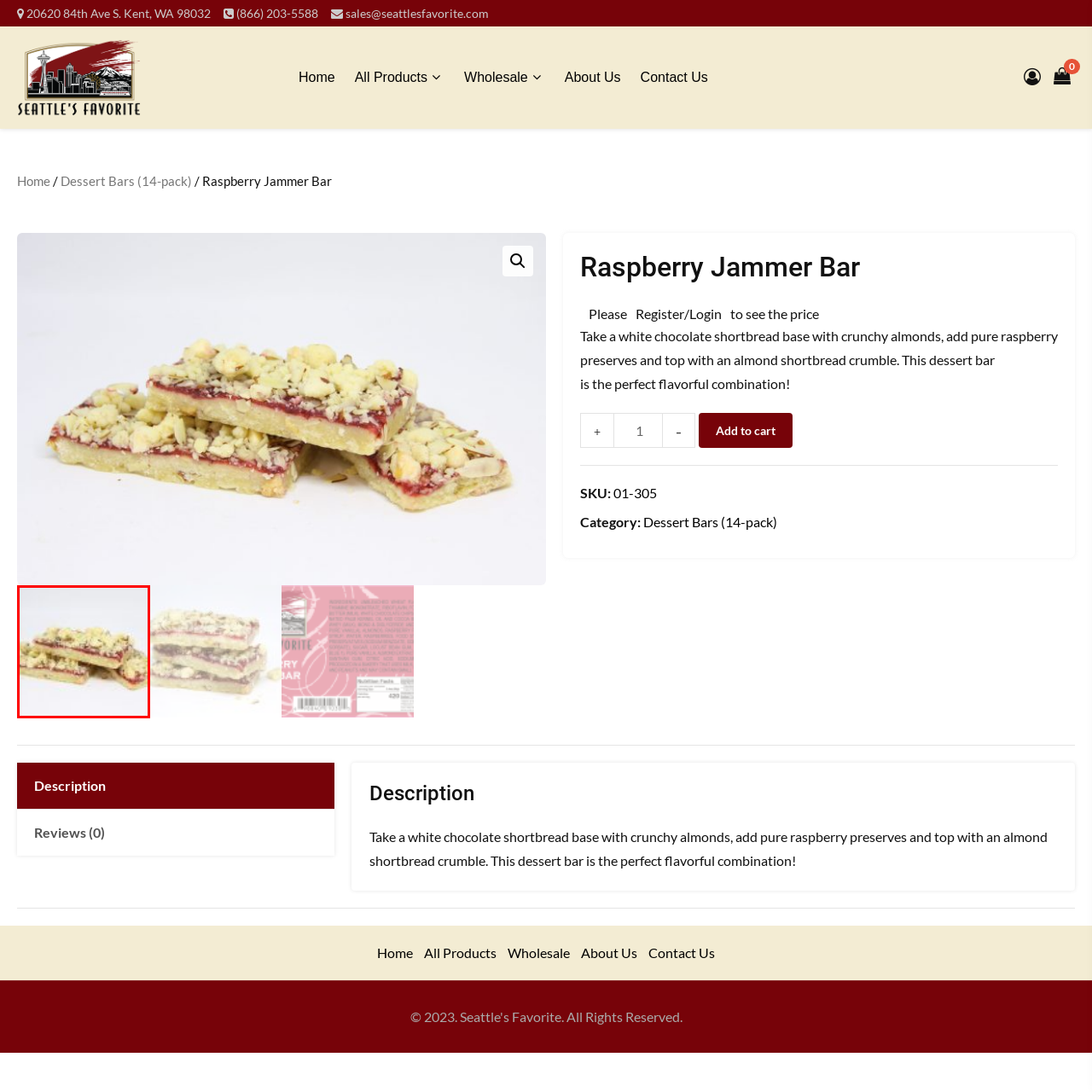Generate a comprehensive caption for the image section marked by the red box.

The image showcases a delectable stack of Raspberry Jammer Bars, a signature dessert from Seattle's Favorite. These bars feature a luscious white chocolate shortbread base layered with rich raspberry preserves, all topped off with a crunchy almond crumble that adds both texture and flavor. The vibrant colors of the raspberries contrast beautifully with the golden tones of the shortbread and crumble, making this dessert not only a treat for the palate but also for the eyes. Perfectly portioned, these bars are ideal for sharing or enjoying as a personal indulgence, highlighting the perfect combination of sweet and nutty flavors in every bite.